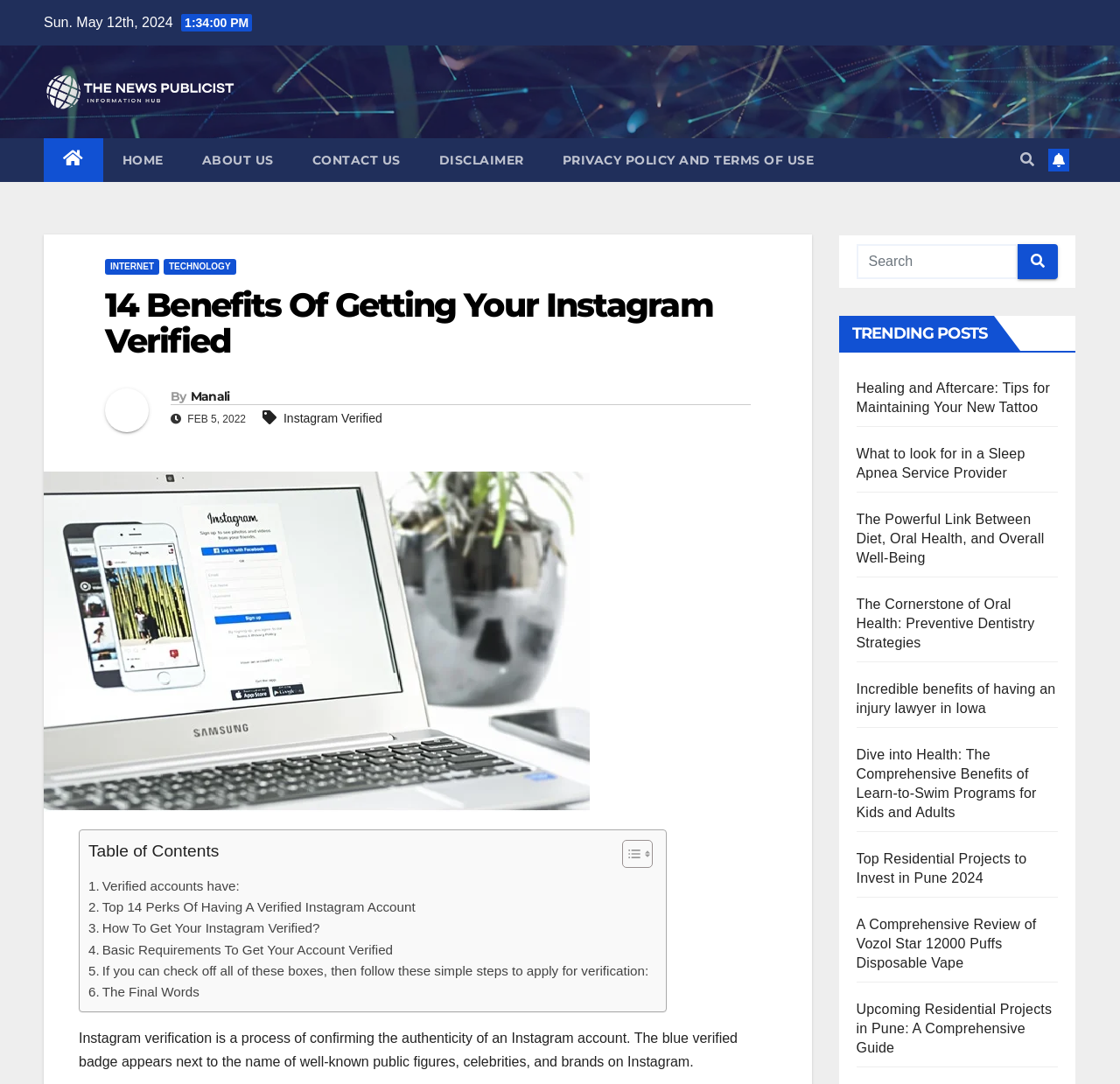How many categories are there in the top navigation menu?
Please provide a single word or phrase as your answer based on the screenshot.

5